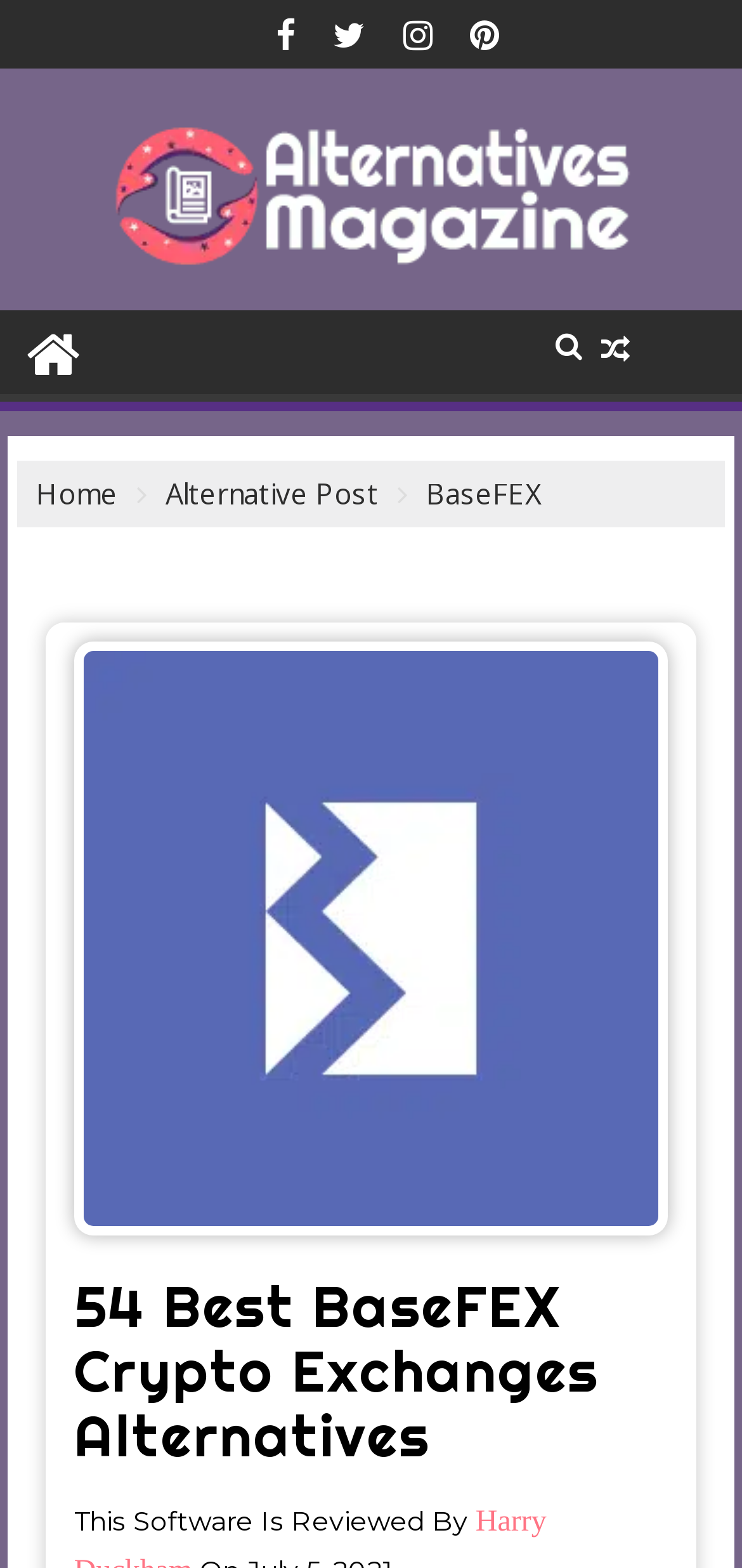How many best BaseFEX crypto exchanges alternatives are listed?
Refer to the screenshot and answer in one word or phrase.

54